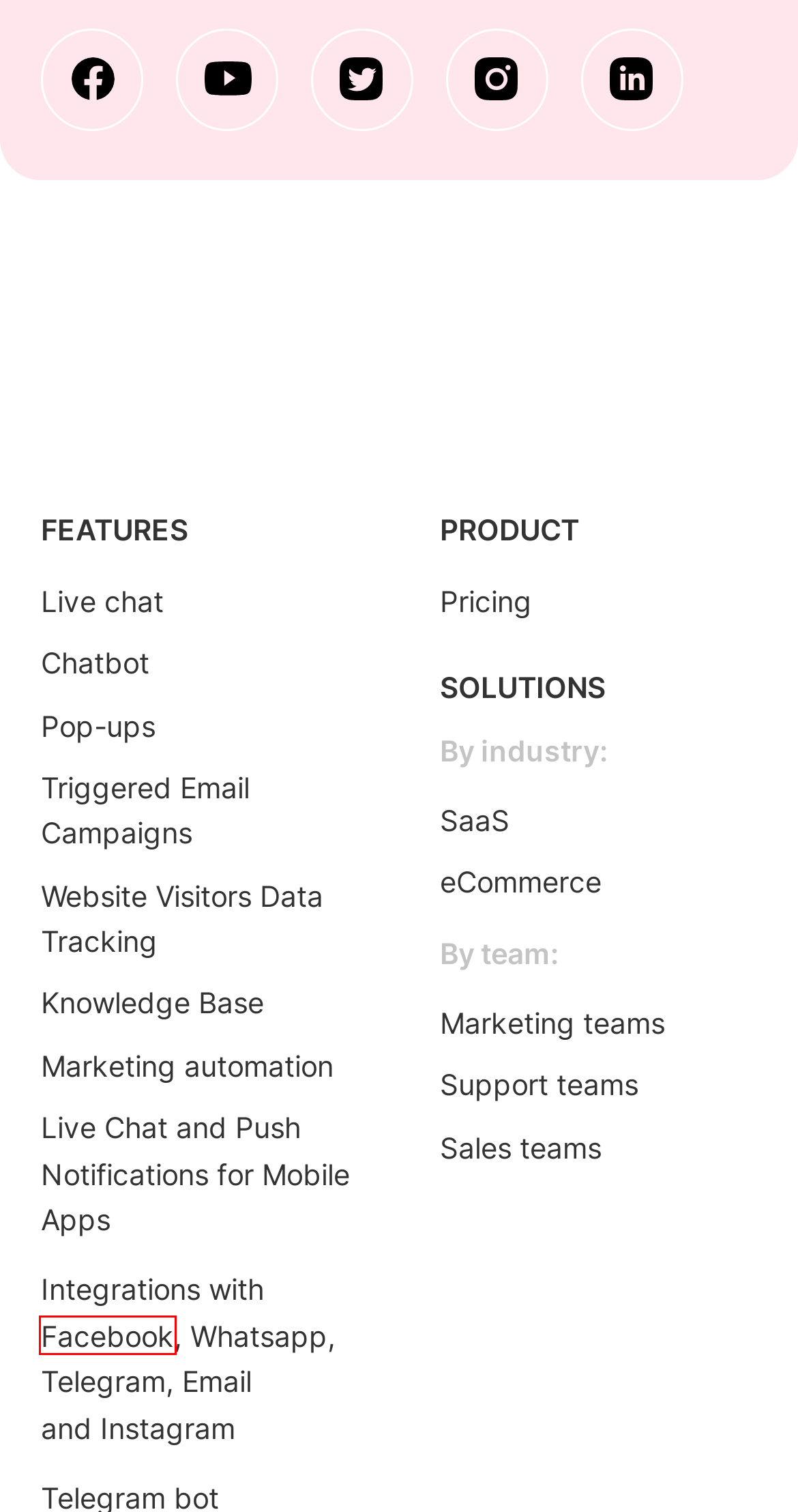You are provided a screenshot of a webpage featuring a red bounding box around a UI element. Choose the webpage description that most accurately represents the new webpage after clicking the element within the red bounding box. Here are the candidates:
A. How does Dashly work | Dashly Developer
B. ‎Dashly on the App Store
C. Email | Knowledge base
D. Knowledge base
E. Facebook Messenger | Knowledge base
F. Telegram | Knowledge base
G. Dashly Status
H. Integrations | Knowledge base

E